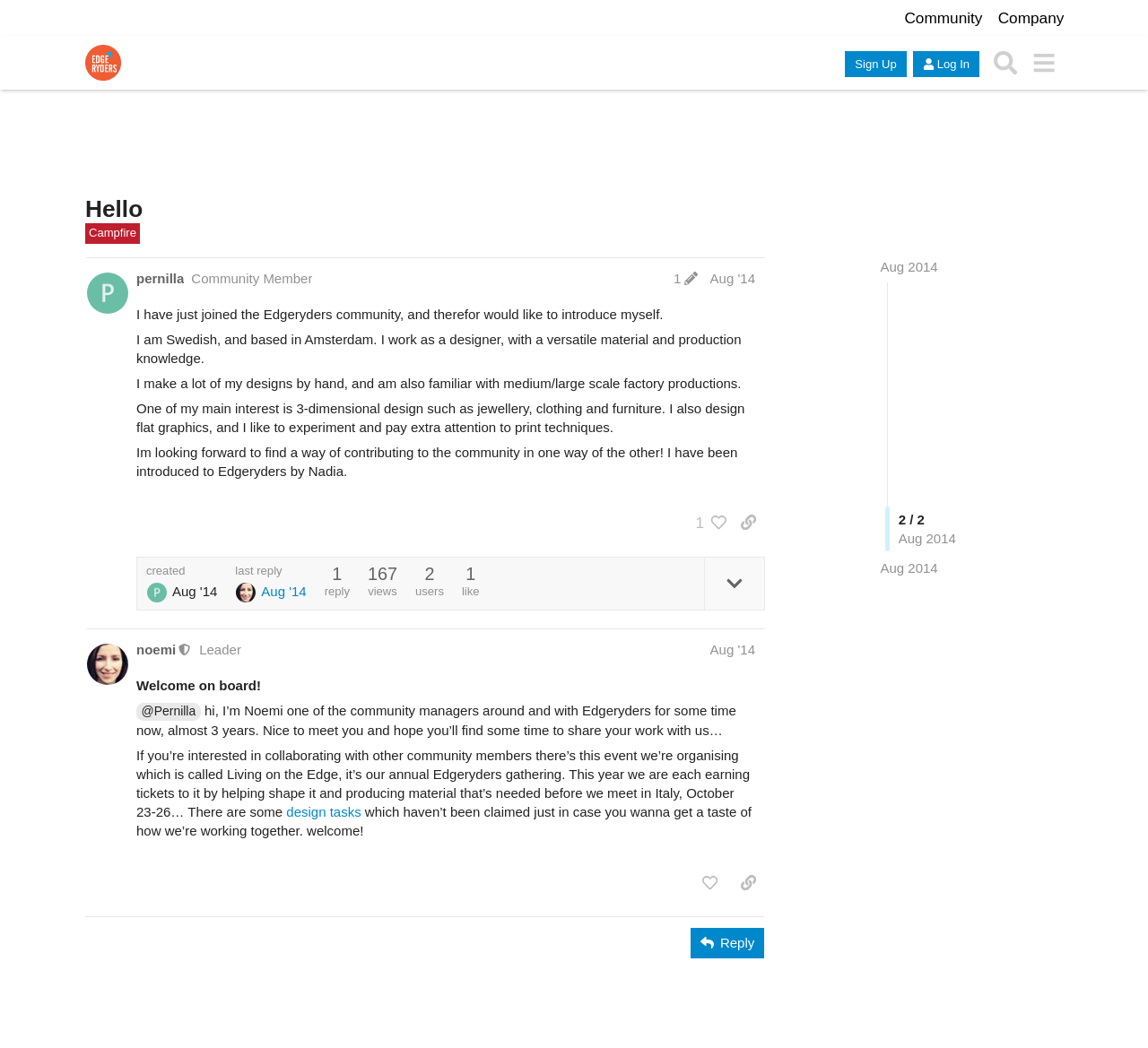How many people liked the first post?
Based on the image, respond with a single word or phrase.

1